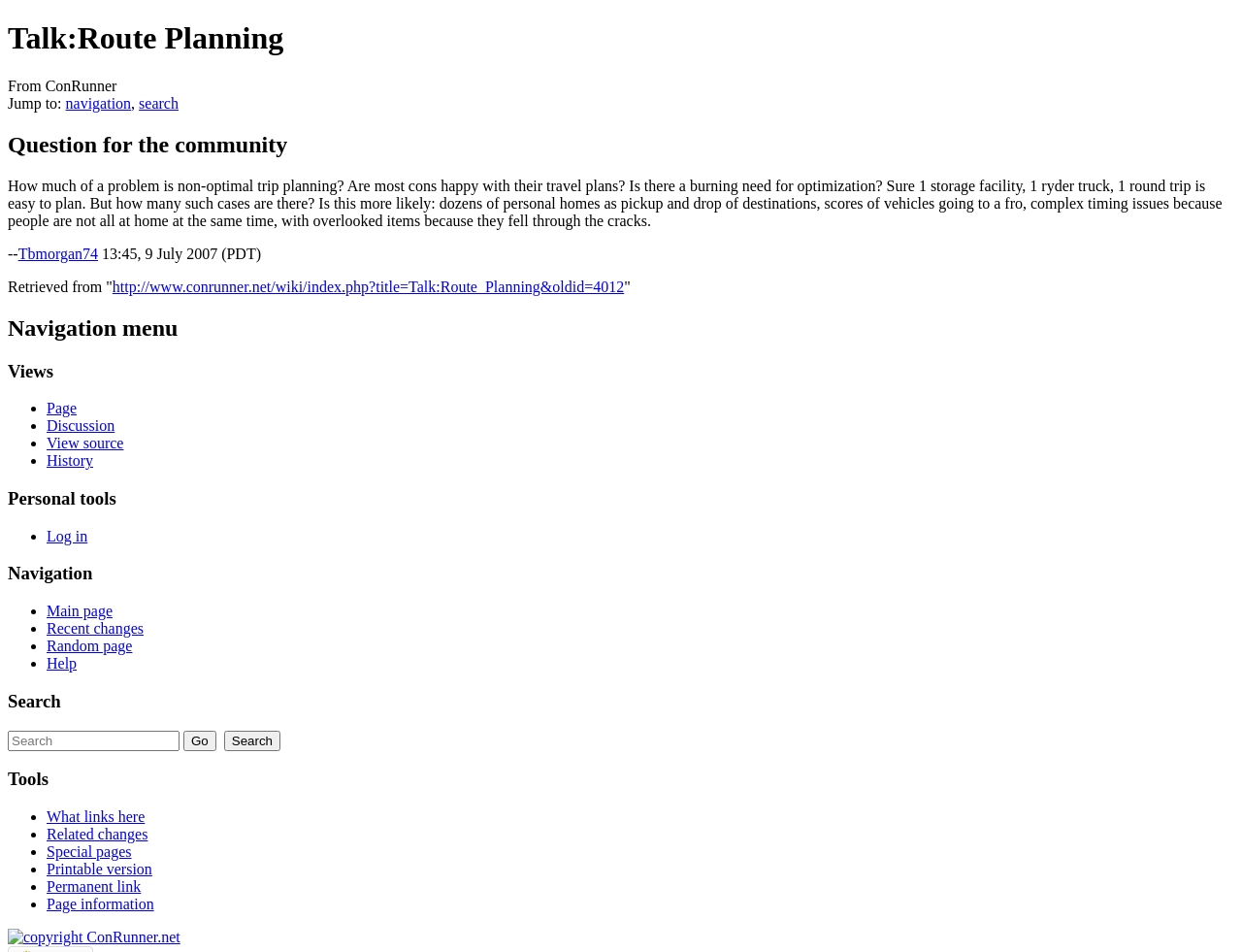Please find the bounding box coordinates of the element's region to be clicked to carry out this instruction: "Buy Winchester Model 70.223".

None